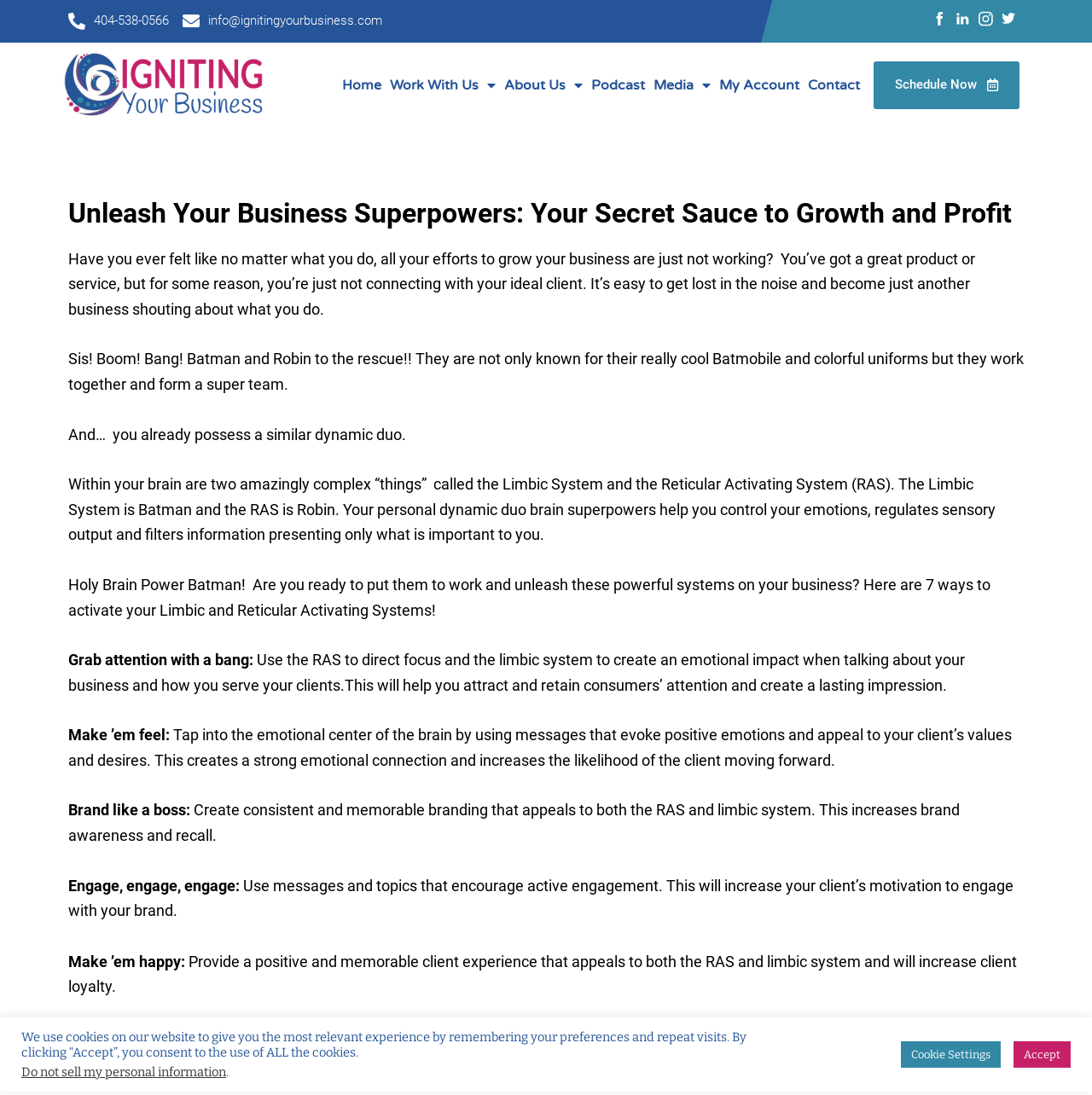Identify the bounding box coordinates necessary to click and complete the given instruction: "Call 404-538-0566".

[0.062, 0.008, 0.155, 0.031]